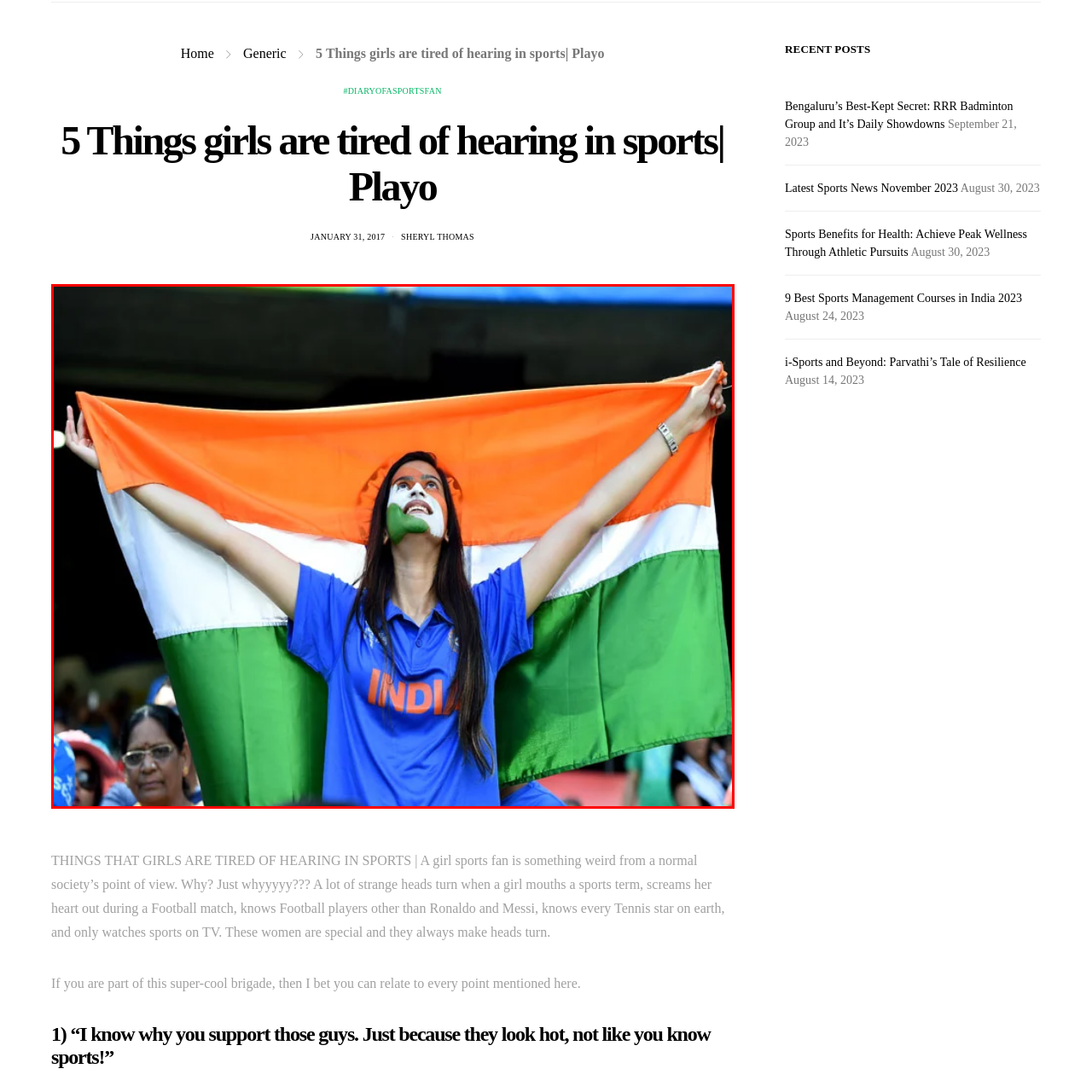What is the color of the fan's face paint?
Review the image inside the red bounding box and give a detailed answer.

The fan's face is painted in the colors of the Indian national flag, which are orange, white, and green, as mentioned in the caption, showing the fan's enthusiasm and patriotism.